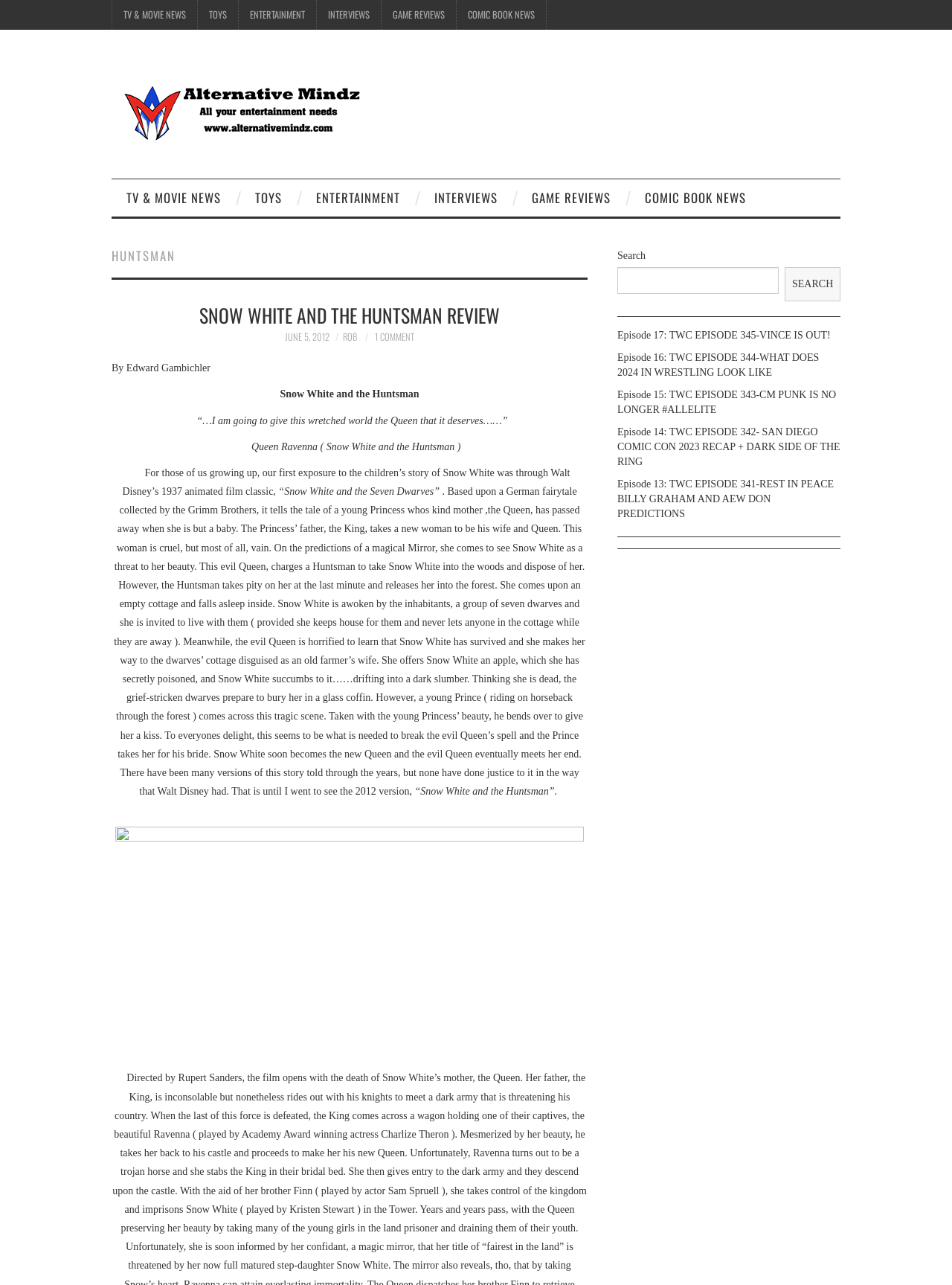Identify the bounding box coordinates of the clickable region to carry out the given instruction: "Visit the Alternative Mindz homepage".

[0.117, 0.082, 0.391, 0.09]